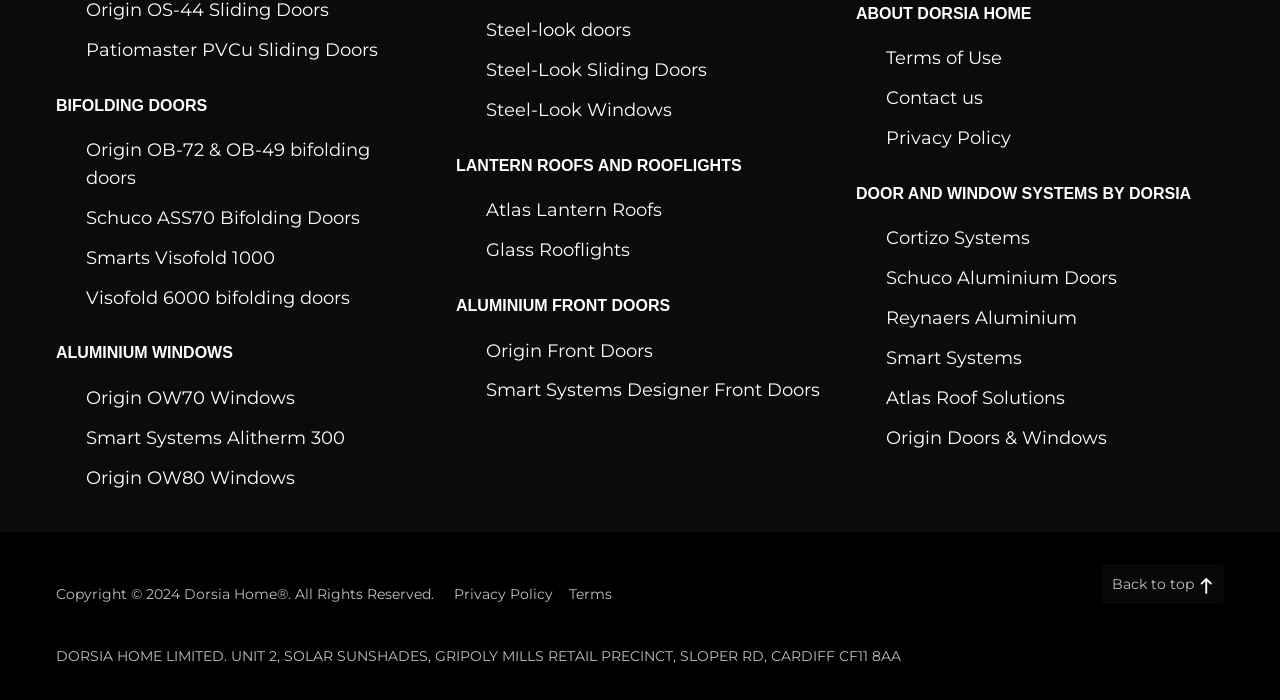Locate the bounding box coordinates of the area you need to click to fulfill this instruction: 'Learn about ALUMINIUM WINDOWS'. The coordinates must be in the form of four float numbers ranging from 0 to 1: [left, top, right, bottom].

[0.044, 0.492, 0.182, 0.516]